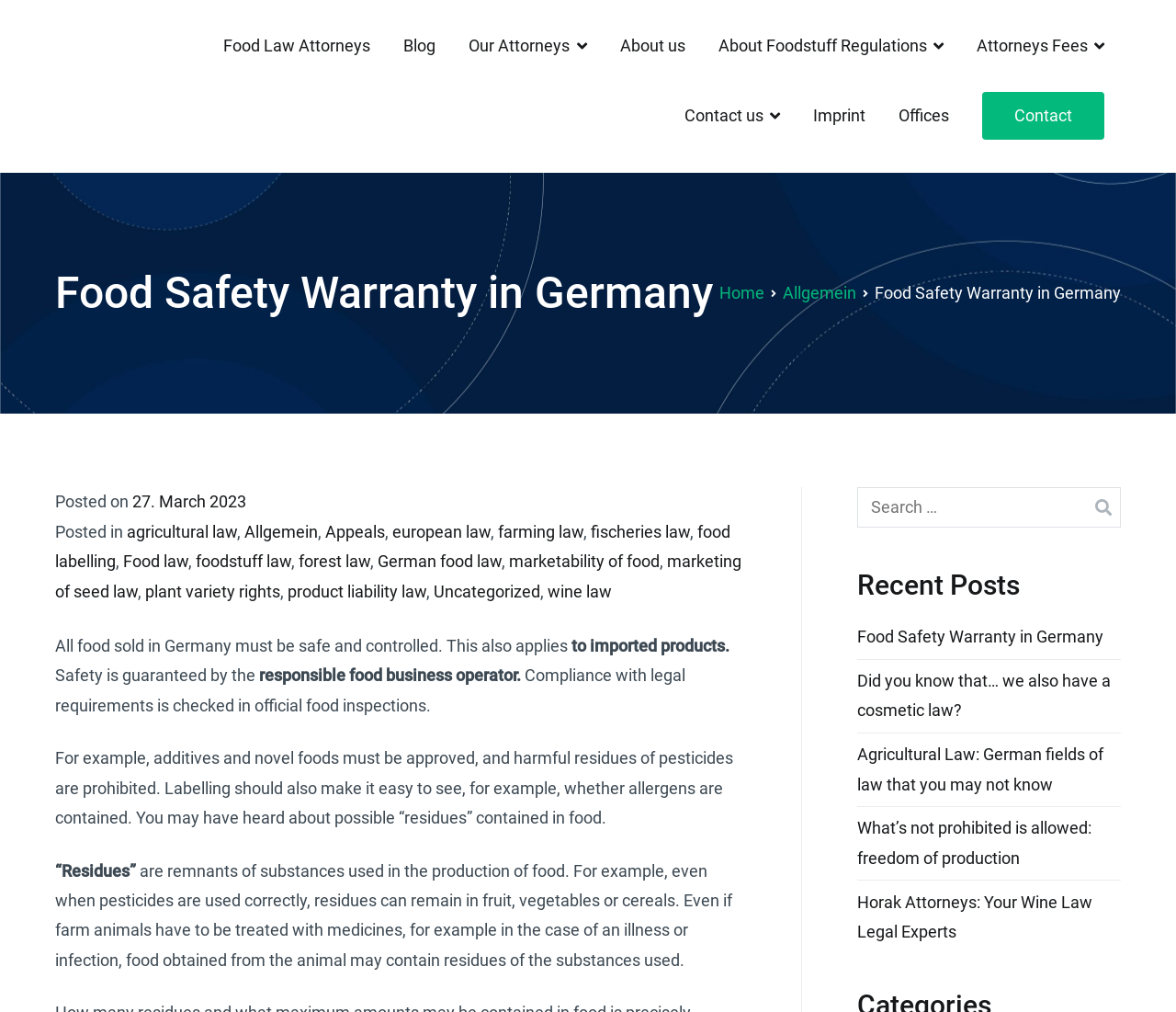Please locate the bounding box coordinates of the region I need to click to follow this instruction: "Search for something".

None